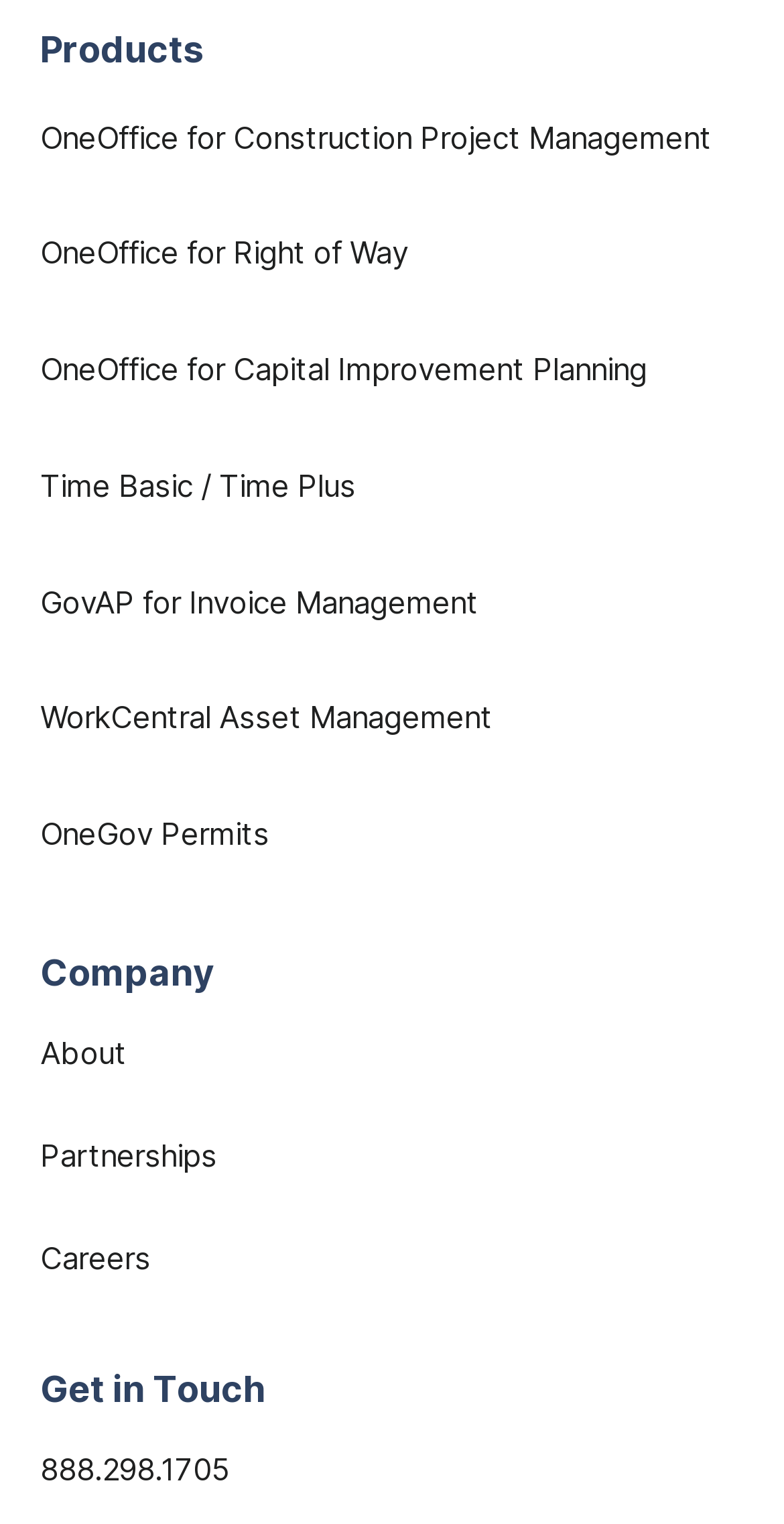Identify the bounding box coordinates of the element to click to follow this instruction: 'Contact via phone'. Ensure the coordinates are four float values between 0 and 1, provided as [left, top, right, bottom].

[0.0, 0.941, 1.0, 0.987]